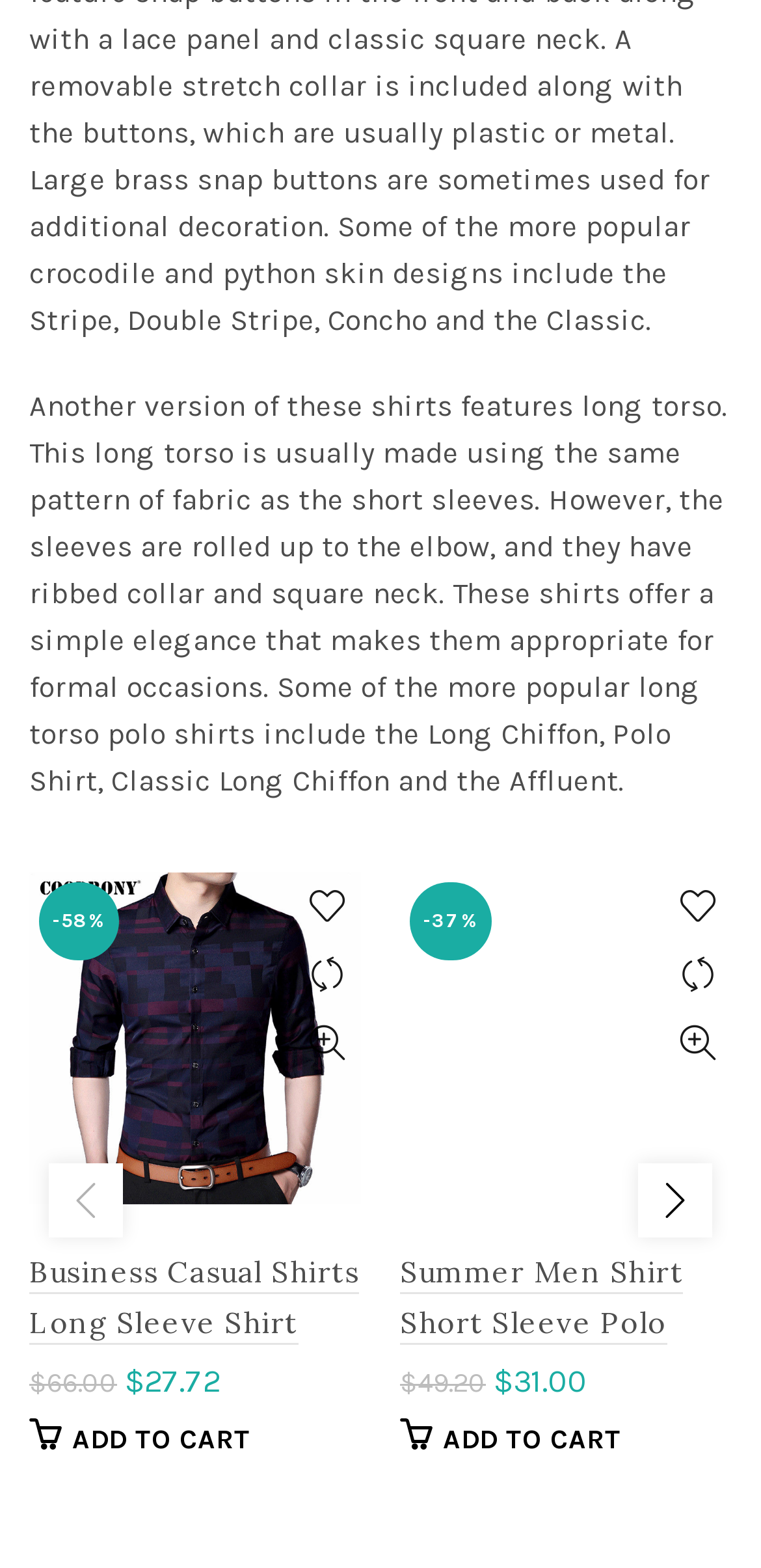Please locate the bounding box coordinates of the region I need to click to follow this instruction: "Add Summer Men Shirt Short Sleeve Polo to cart".

[0.526, 0.907, 0.816, 0.929]